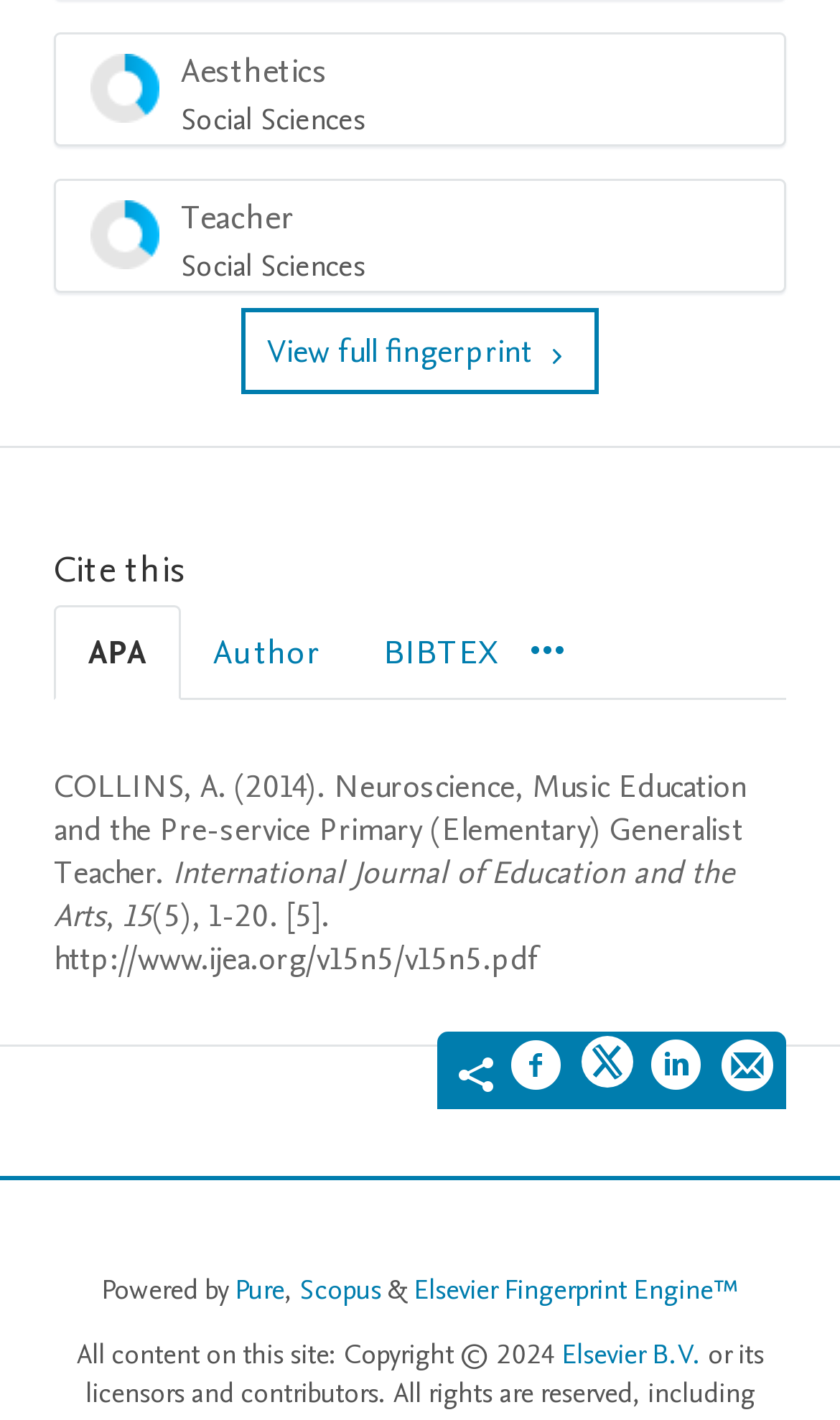Look at the image and write a detailed answer to the question: 
What is the percentage of 'Aesthetics Social Sciences'?

The percentage can be found in the menu item 'Aesthetics Social Sciences 39%', which is located at the top of the webpage.